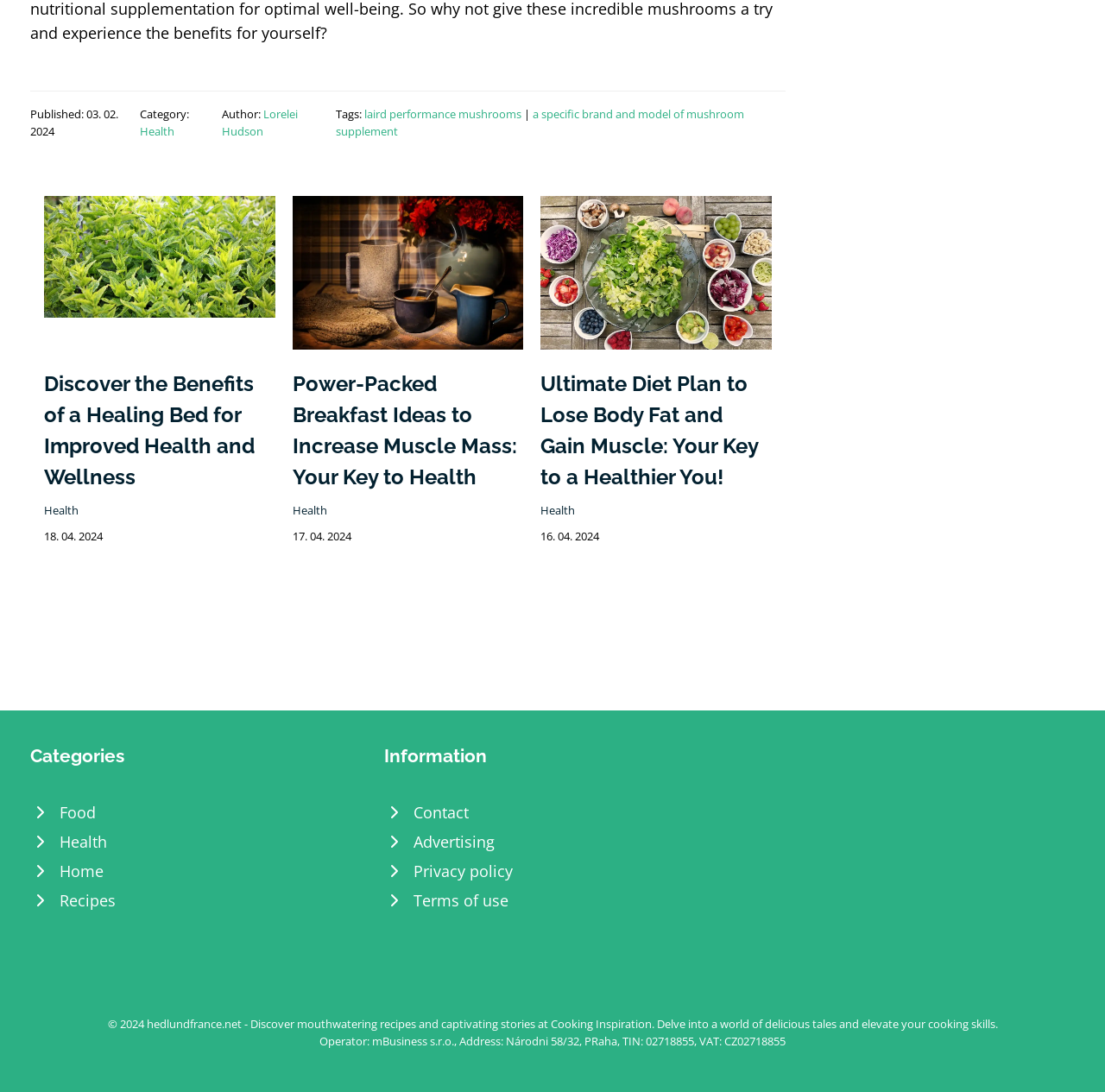Please identify the bounding box coordinates of the region to click in order to complete the task: "Click on the 'Health' category". The coordinates must be four float numbers between 0 and 1, specified as [left, top, right, bottom].

[0.126, 0.113, 0.157, 0.127]